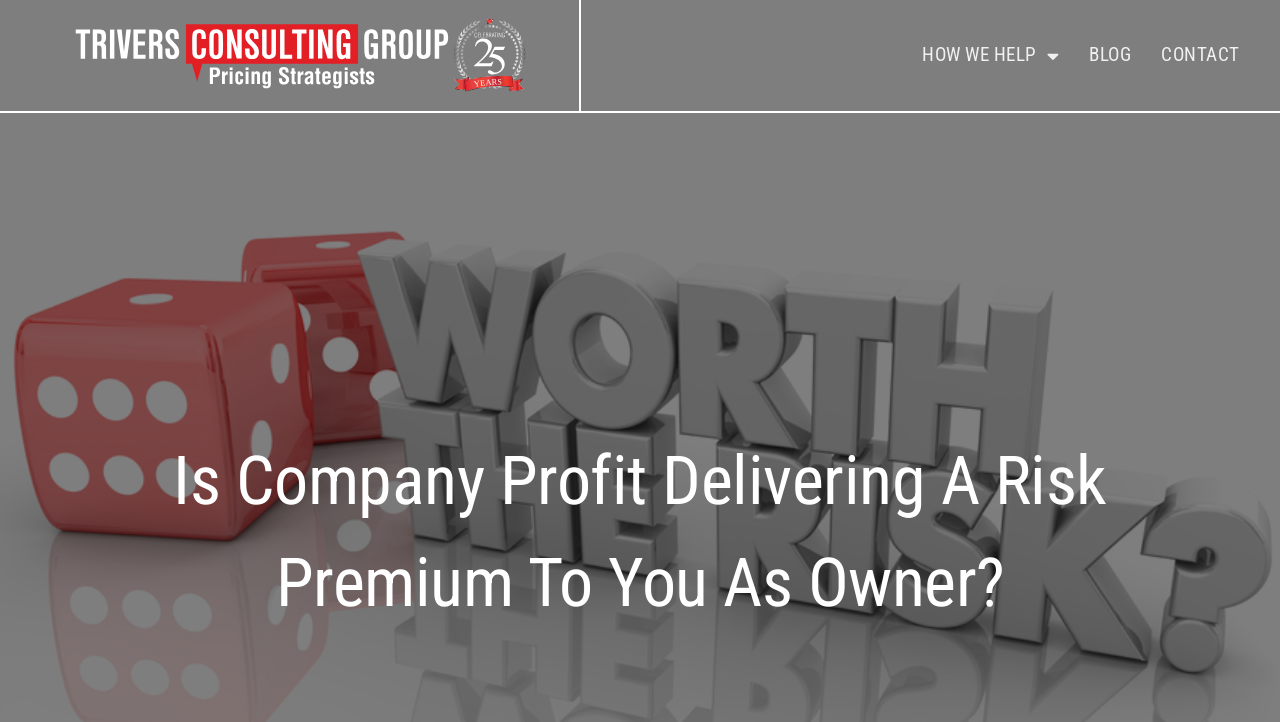Extract the main headline from the webpage and generate its text.

Is Company Profit Delivering A Risk Premium To You As Owner?